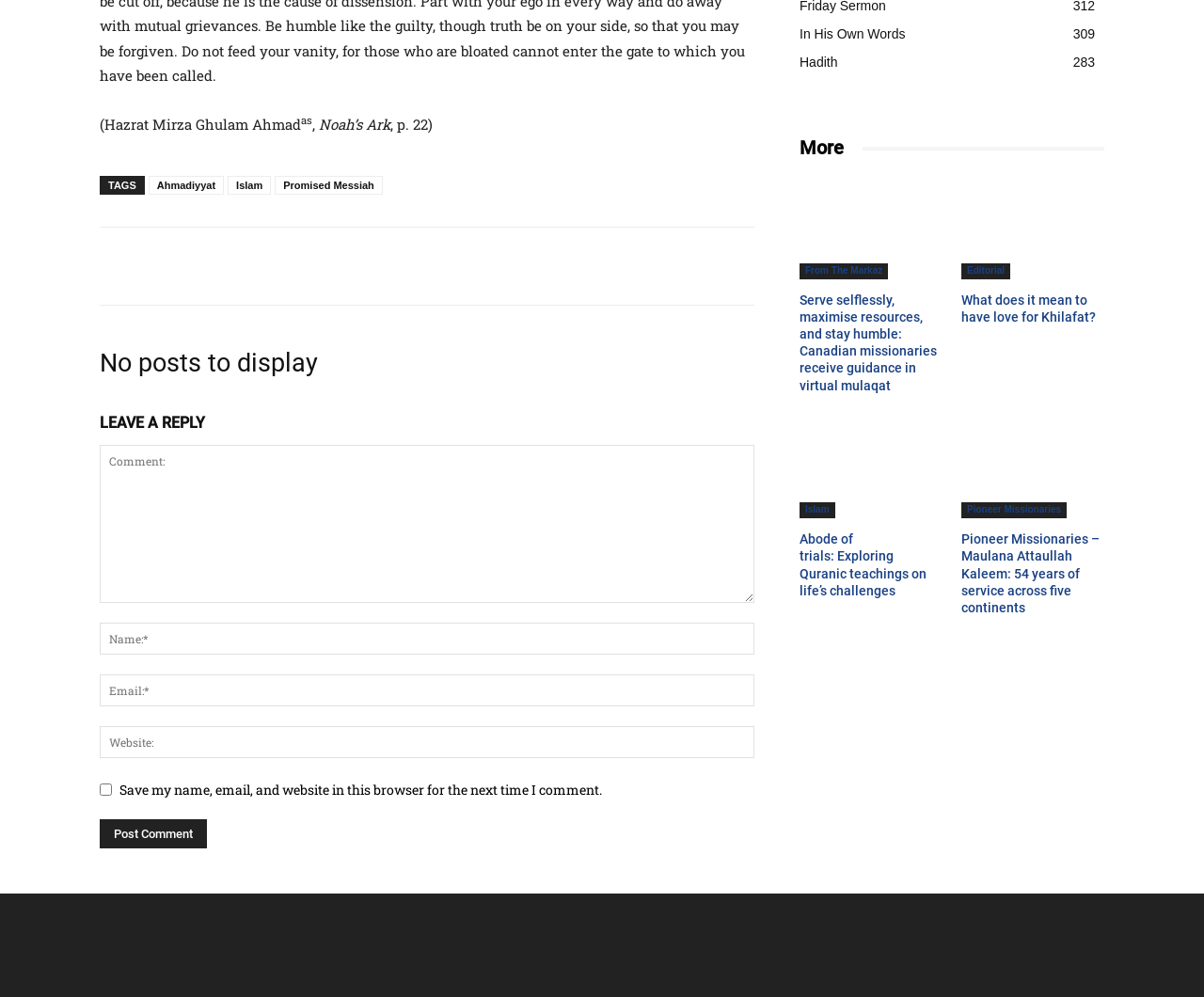Can you specify the bounding box coordinates for the region that should be clicked to fulfill this instruction: "Click on the 'Ahmadiyyat' link".

[0.123, 0.176, 0.186, 0.195]